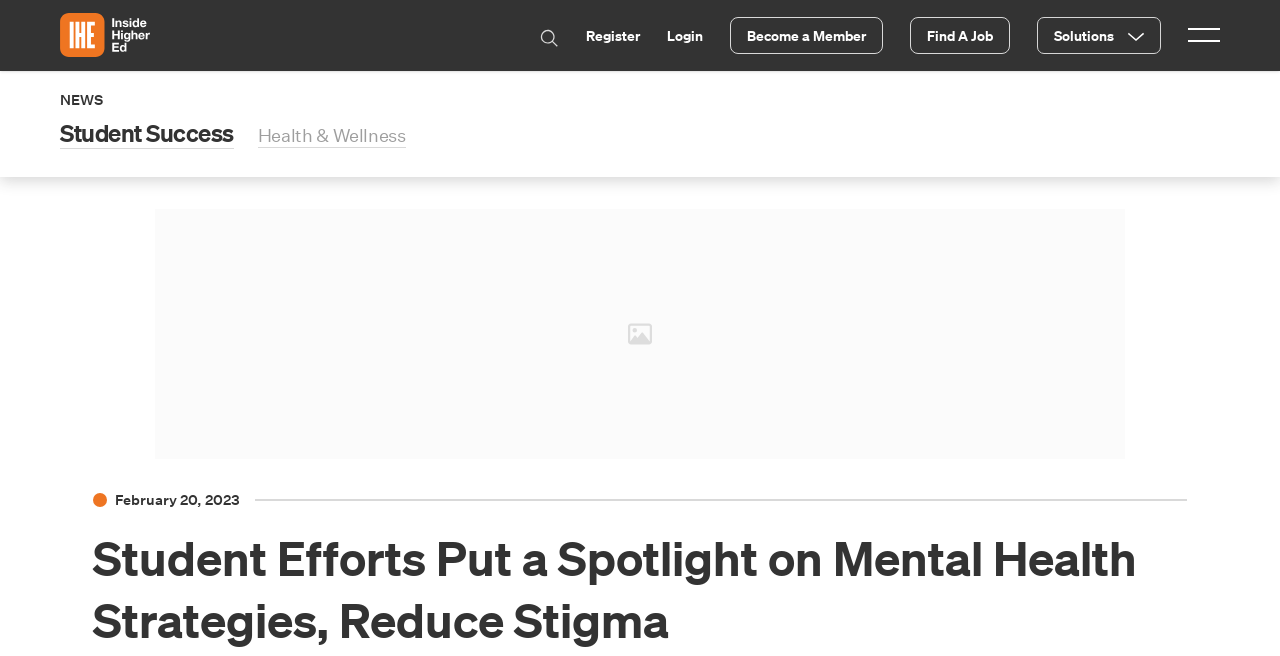Identify the bounding box coordinates of the area you need to click to perform the following instruction: "Click on 'Next'".

None